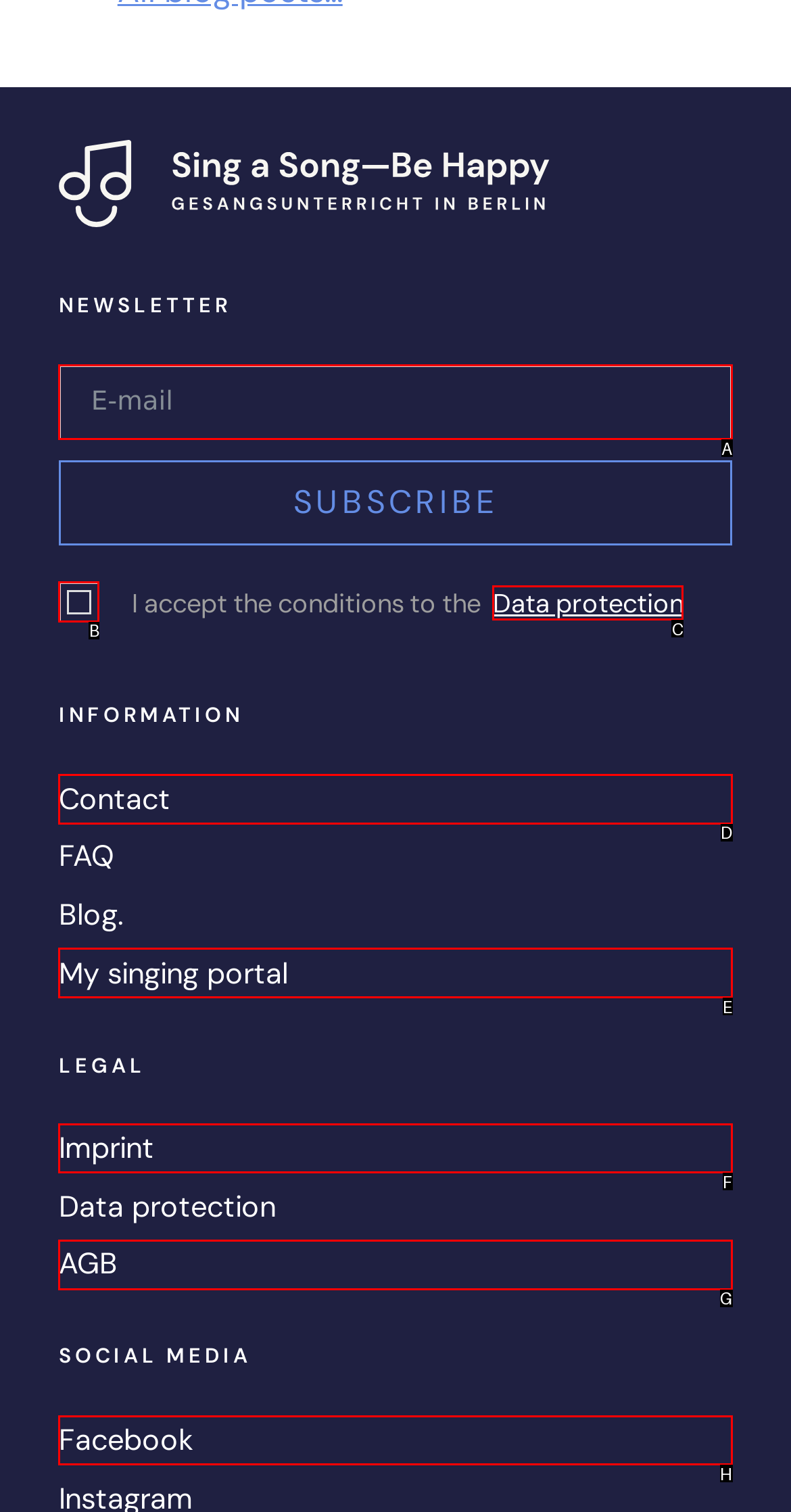Out of the given choices, which letter corresponds to the UI element required to Read the imprint? Answer with the letter.

F